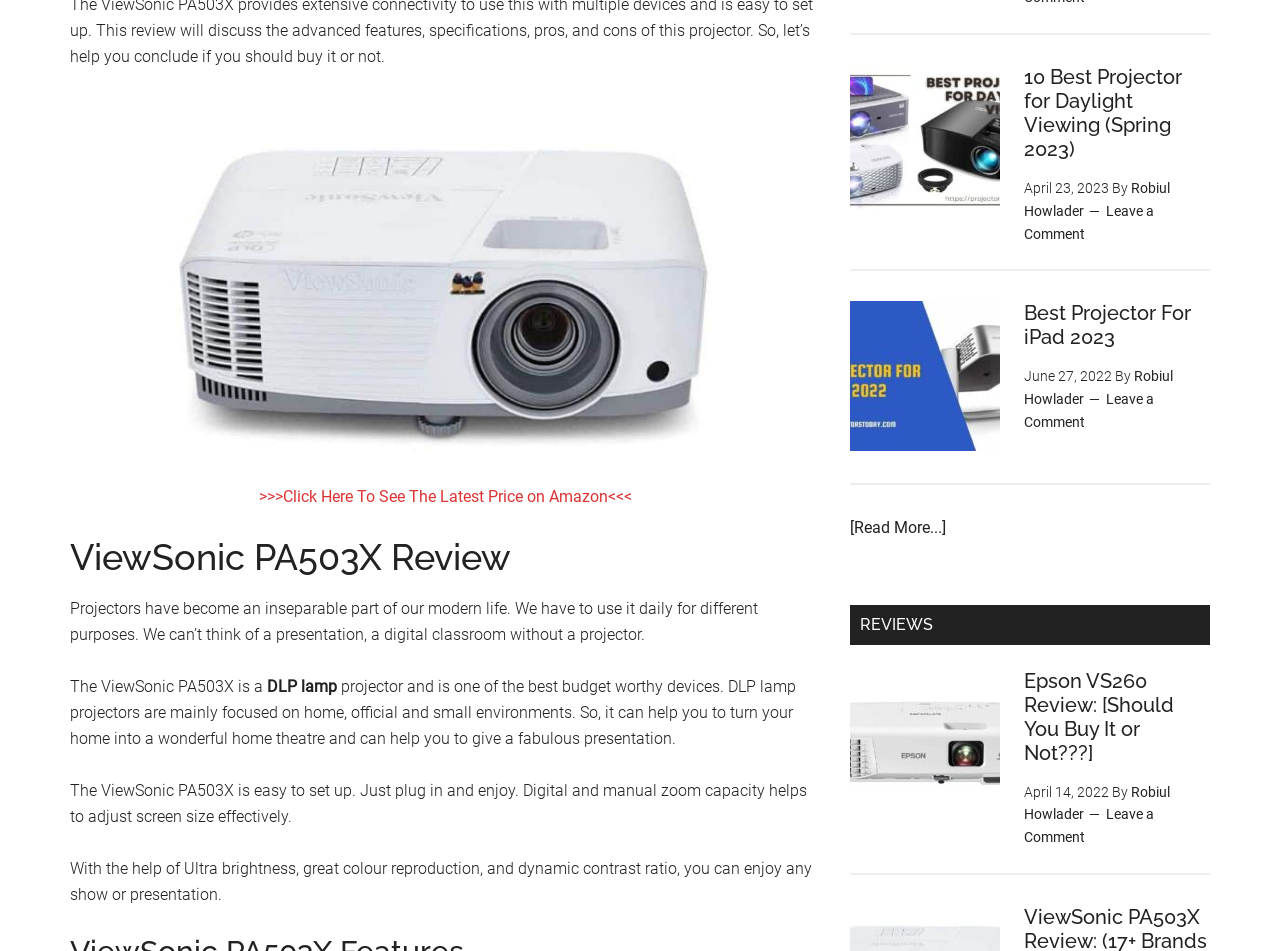Provide the bounding box coordinates of the UI element that matches the description: "Best Projector For iPad 2023".

[0.8, 0.317, 0.93, 0.367]